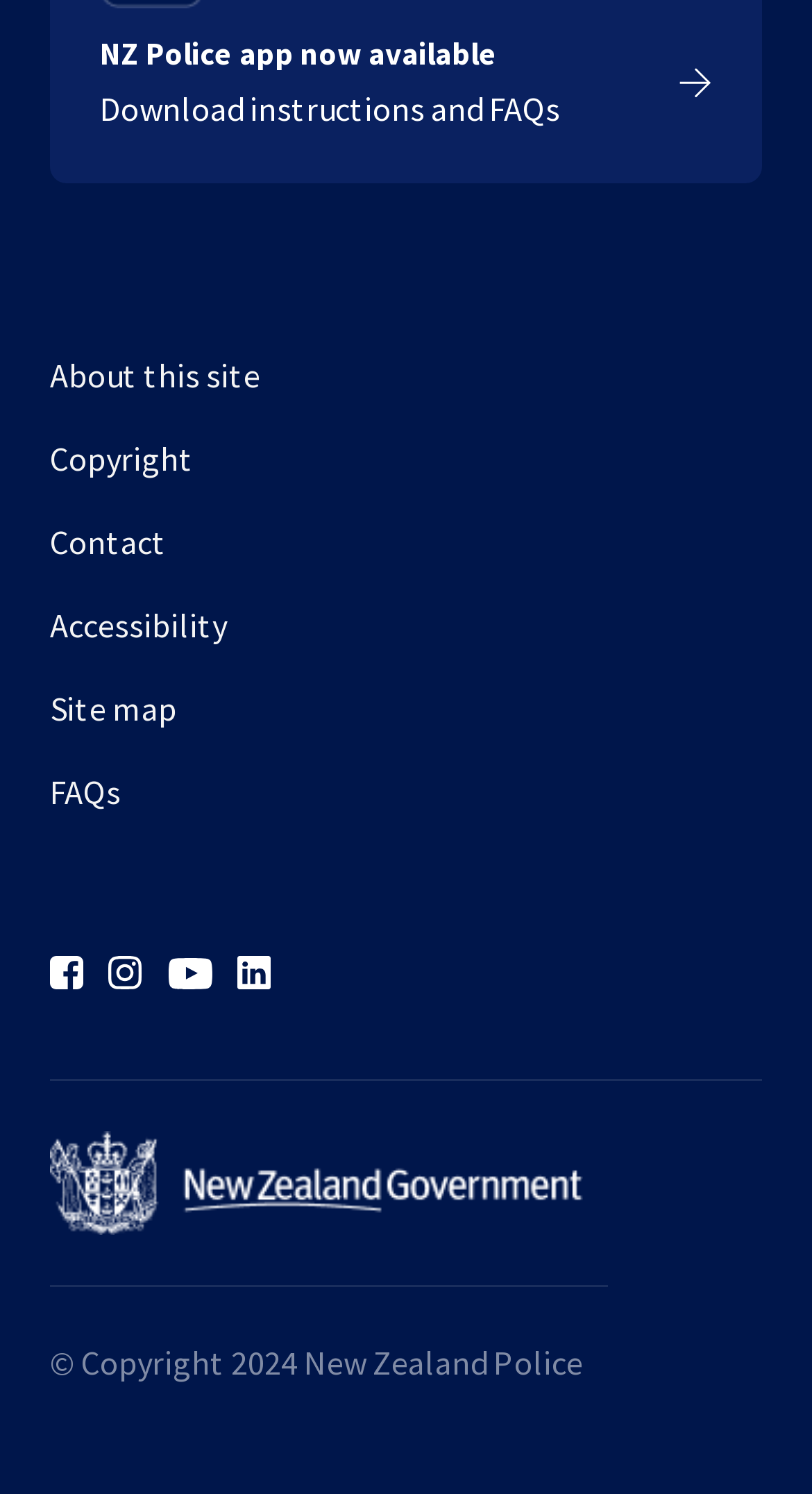Based on the element description: "alt="Linkedin icon"", identify the bounding box coordinates for this UI element. The coordinates must be four float numbers between 0 and 1, listed as [left, top, right, bottom].

[0.291, 0.638, 0.332, 0.661]